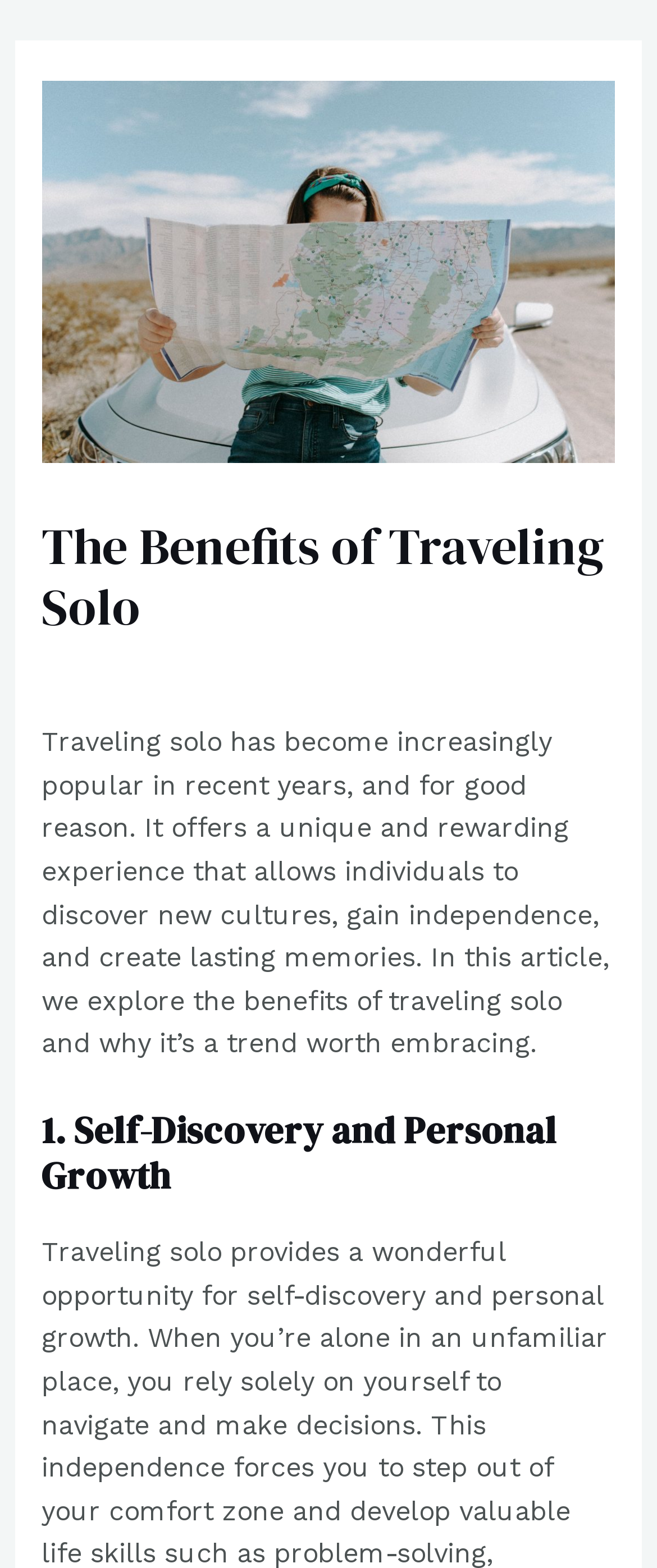What is the tone of the article?
Answer the question with a single word or phrase derived from the image.

positive